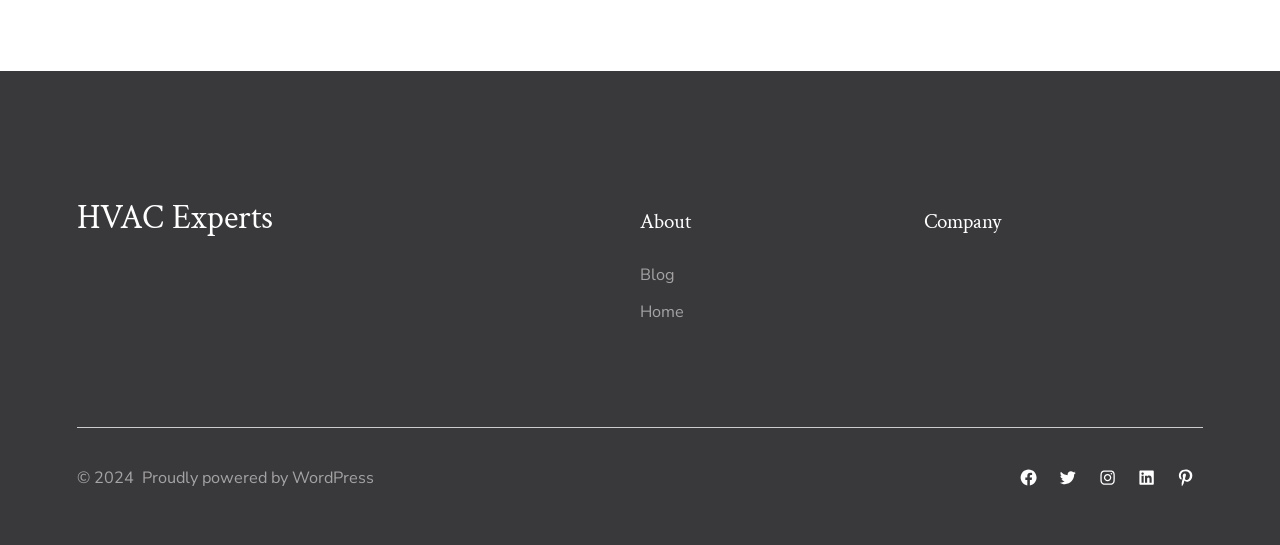From the element description aria-label="Pinterest", predict the bounding box coordinates of the UI element. The coordinates must be specified in the format (top-left x, top-left y, bottom-right x, bottom-right y) and should be within the 0 to 1 range.

[0.913, 0.844, 0.94, 0.908]